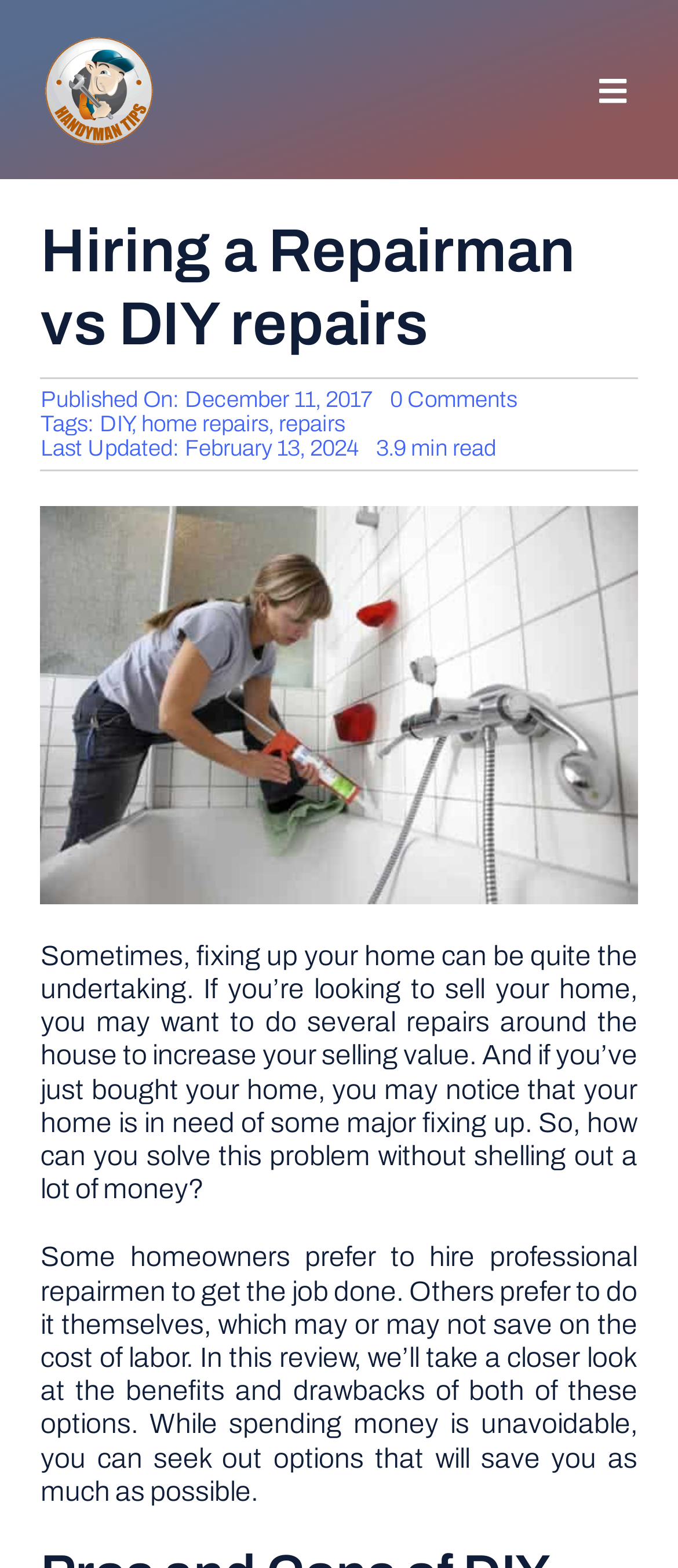Construct a comprehensive description capturing every detail on the webpage.

This webpage is about comparing hiring a repairman versus doing DIY repairs when fixing up a home. At the top left, there is a logo image of "Handyman tips" with a link to it. Below the logo, there is a navigation menu with a toggle button to expand or collapse it. 

The main content of the webpage starts with a heading "Hiring a Repairman vs DIY repairs" followed by the publication date "December 11, 2017" and a link to comments. Below that, there are tags "DIY", "home repairs", and "repairs" with links to each tag. The last updated date "February 13, 2024" and an estimated reading time "3.9 min read" are also displayed.

A large image related to "Hiring a repairman vs DIY" is placed below the tags. The main article starts with a paragraph discussing the need for home repairs, whether to sell or after buying a home. The text continues to explain the two options of hiring a professional repairman or doing it oneself, highlighting the benefits and drawbacks of each approach.

At the bottom right of the page, there is a link to "Go to Top" with an upward arrow icon.